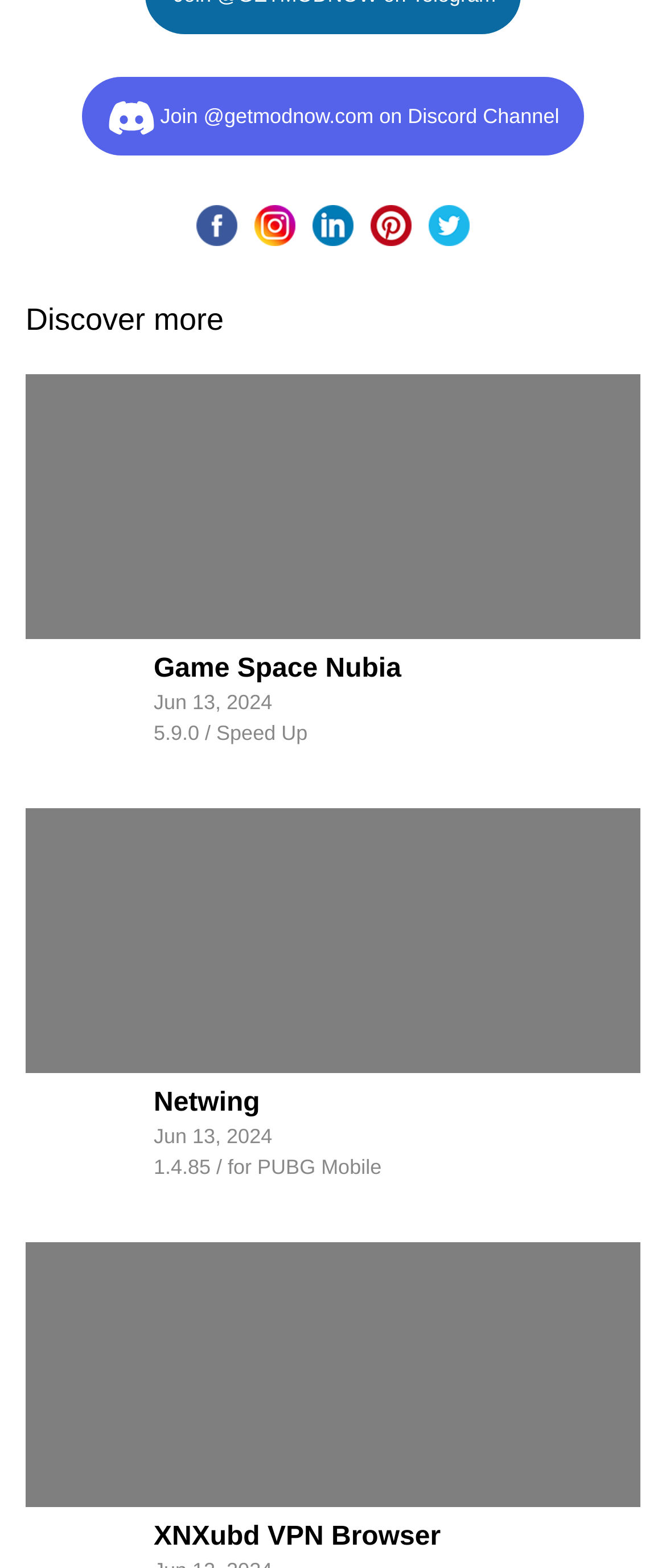Provide the bounding box coordinates of the section that needs to be clicked to accomplish the following instruction: "Check Netwing details."

[0.231, 0.694, 0.39, 0.712]